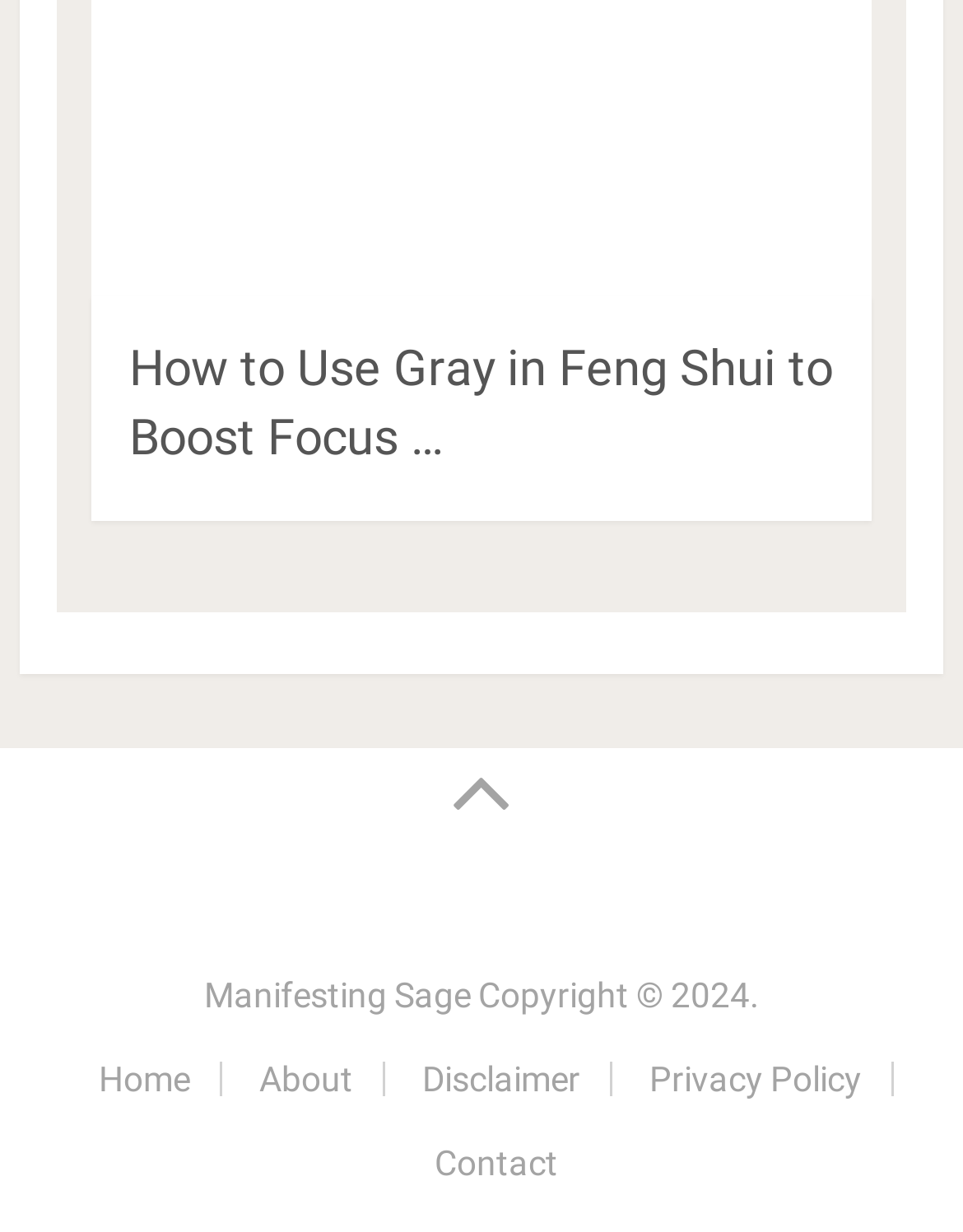Bounding box coordinates are specified in the format (top-left x, top-left y, bottom-right x, bottom-right y). All values are floating point numbers bounded between 0 and 1. Please provide the bounding box coordinate of the region this sentence describes: About

[0.269, 0.86, 0.367, 0.892]